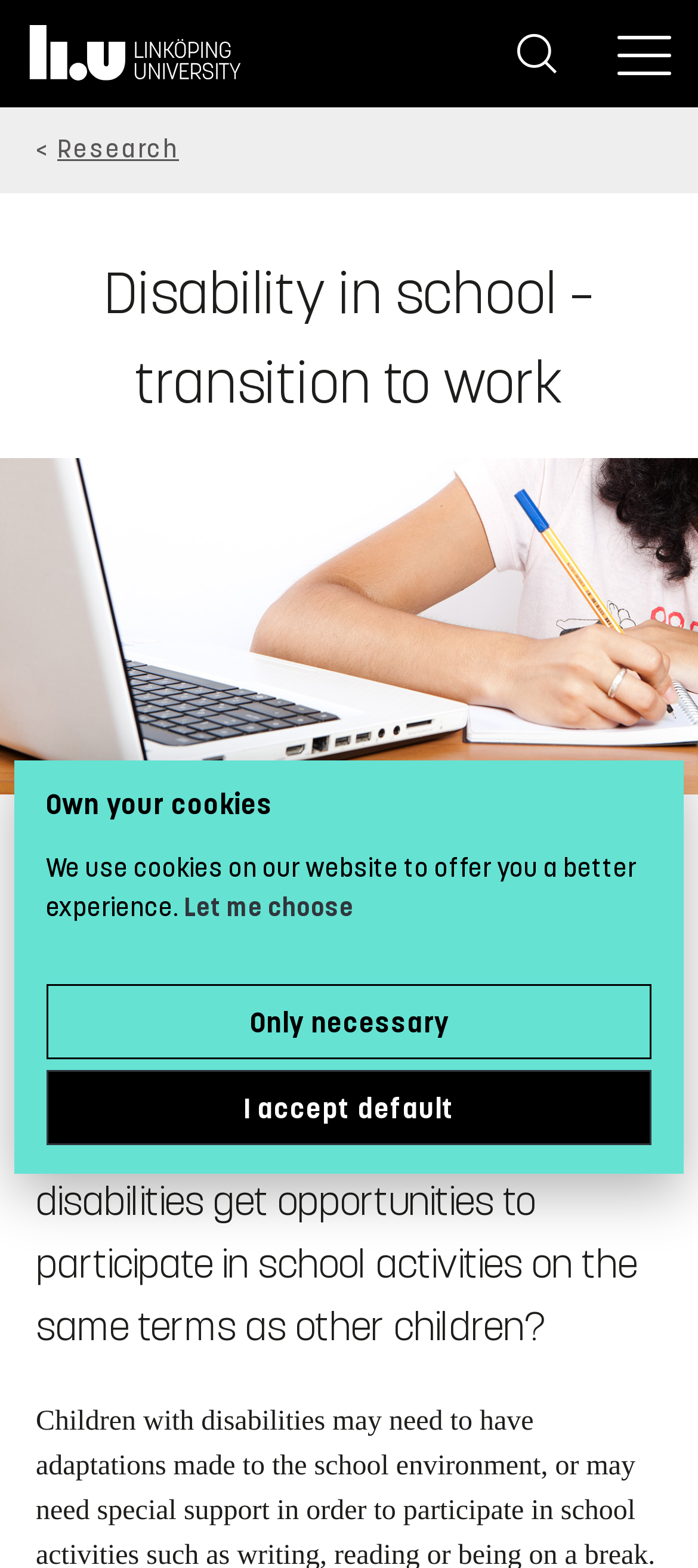Locate the bounding box for the described UI element: "Search". Ensure the coordinates are four float numbers between 0 and 1, formatted as [left, top, right, bottom].

[0.692, 0.0, 0.846, 0.068]